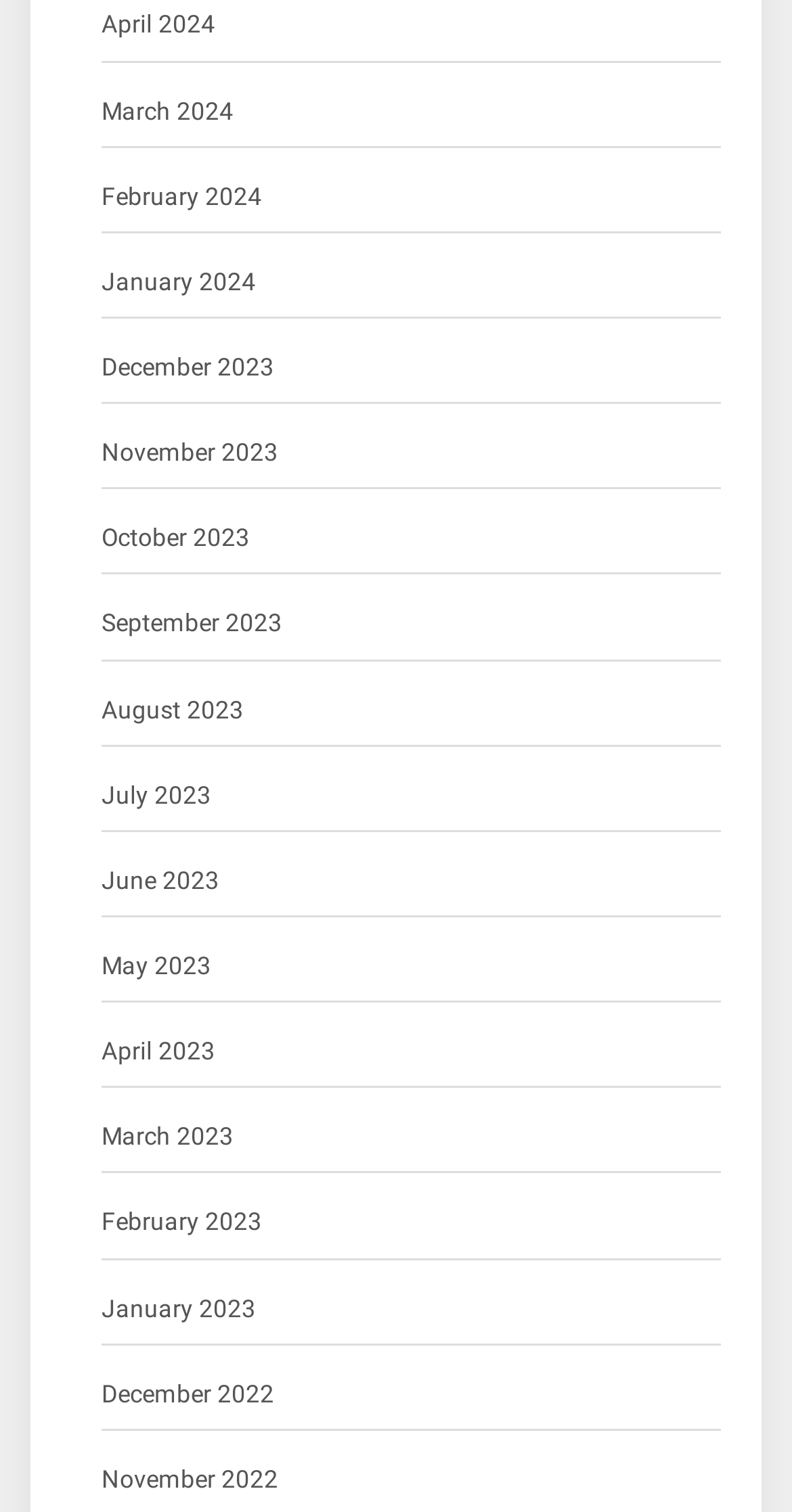What is the latest month listed in 2023?
Provide a detailed and well-explained answer to the question.

By examining the list of links, I found that the latest month listed in 2023 is May 2023, which is located near the top of the list with a bounding box coordinate of [0.128, 0.625, 0.267, 0.654].